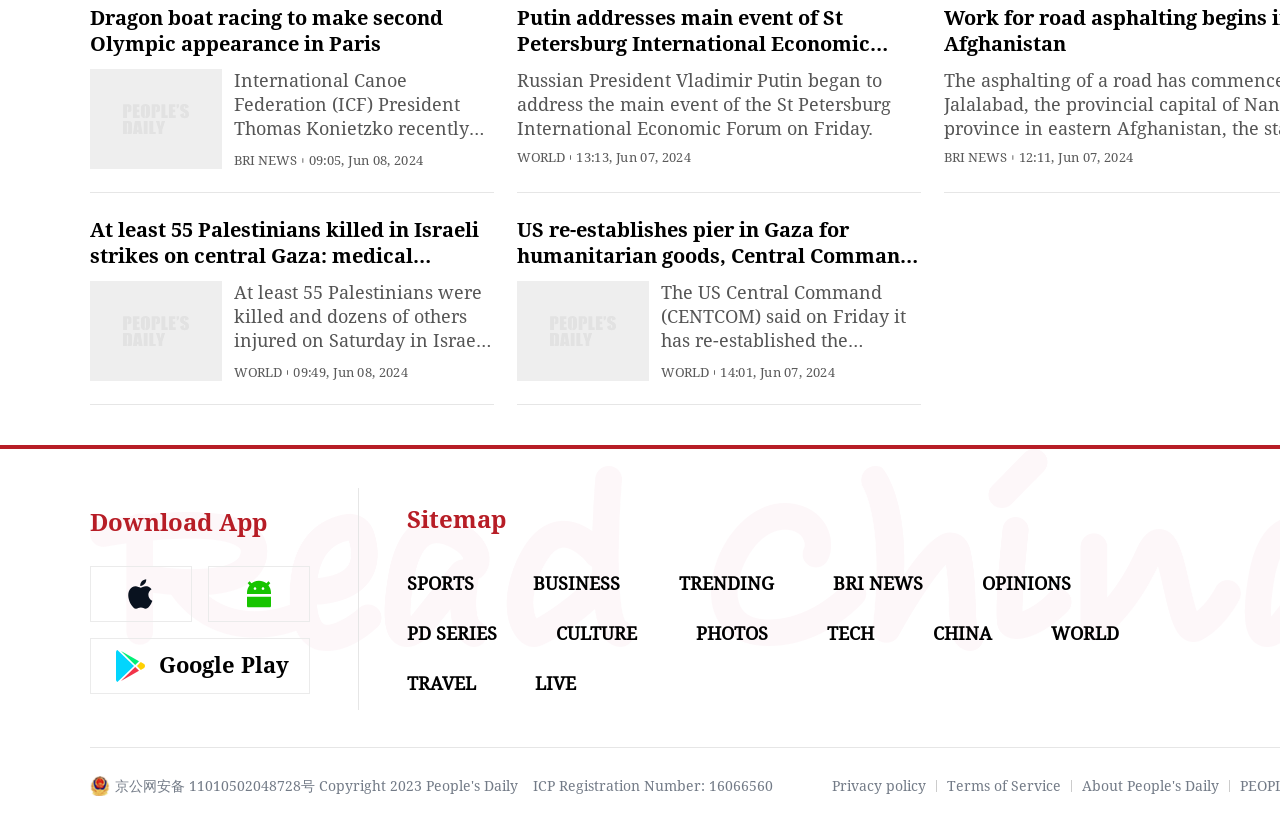What is the purpose of the pier re-established in Gaza?
Please answer the question with a detailed response using the information from the screenshot.

The purpose of the pier re-established in Gaza is to allow deliveries of humanitarian aid to the war-torn enclave, as stated in the news article about the US re-establishing the pier.